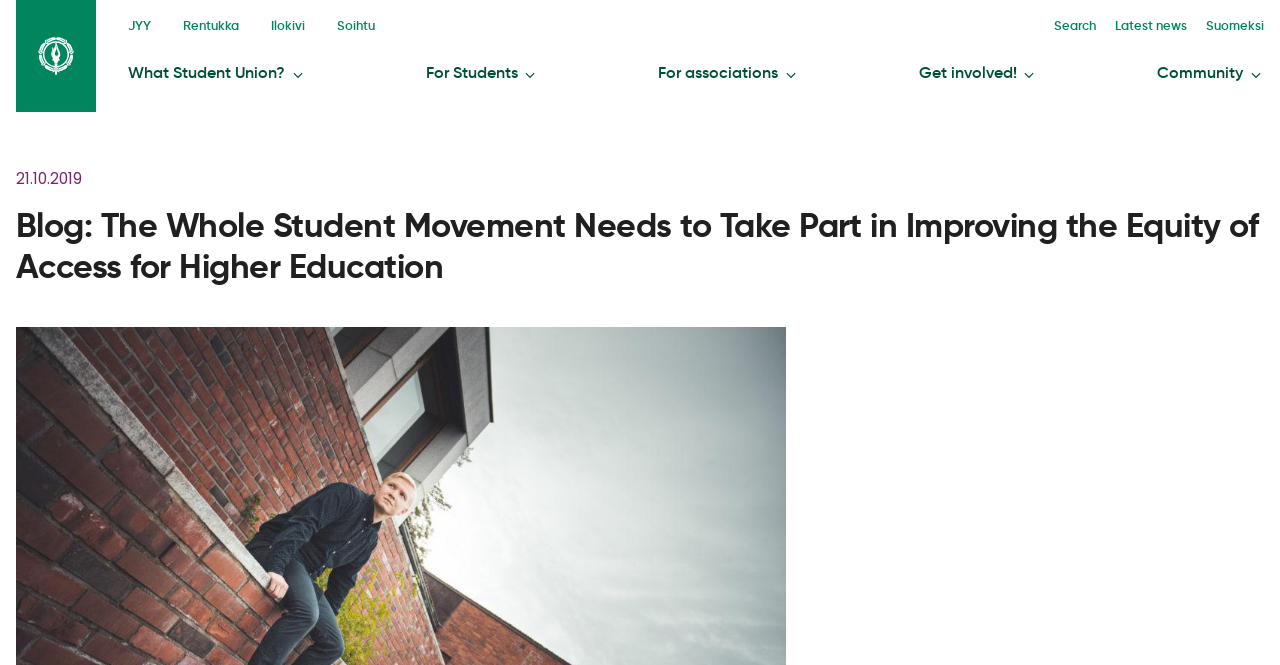What is the name of the student union?
Give a single word or phrase as your answer by examining the image.

Jyväskylän yliopiston ylioppilaskunta